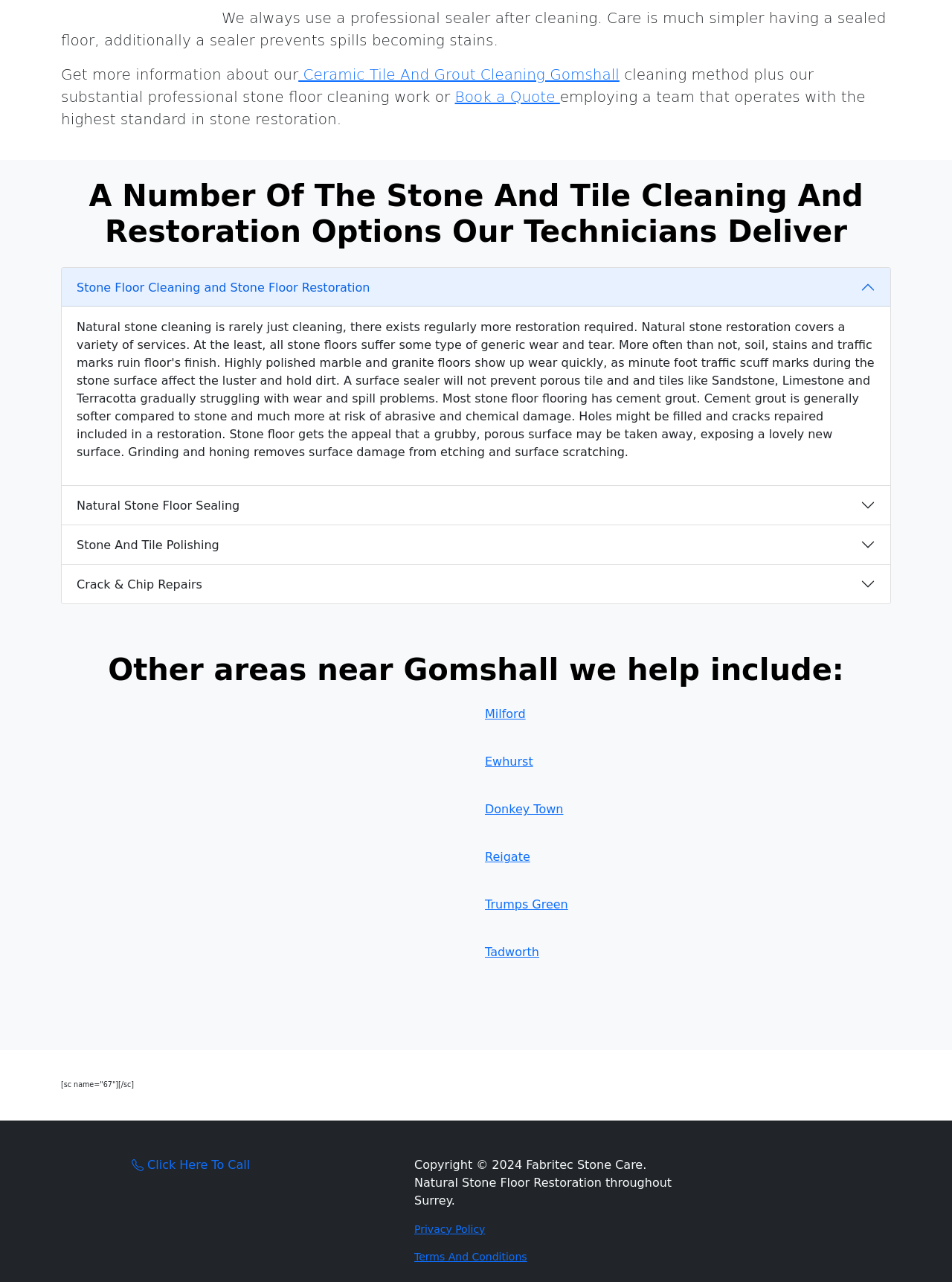Can you find the bounding box coordinates for the element to click on to achieve the instruction: "Book a Quote"?

[0.478, 0.069, 0.588, 0.083]